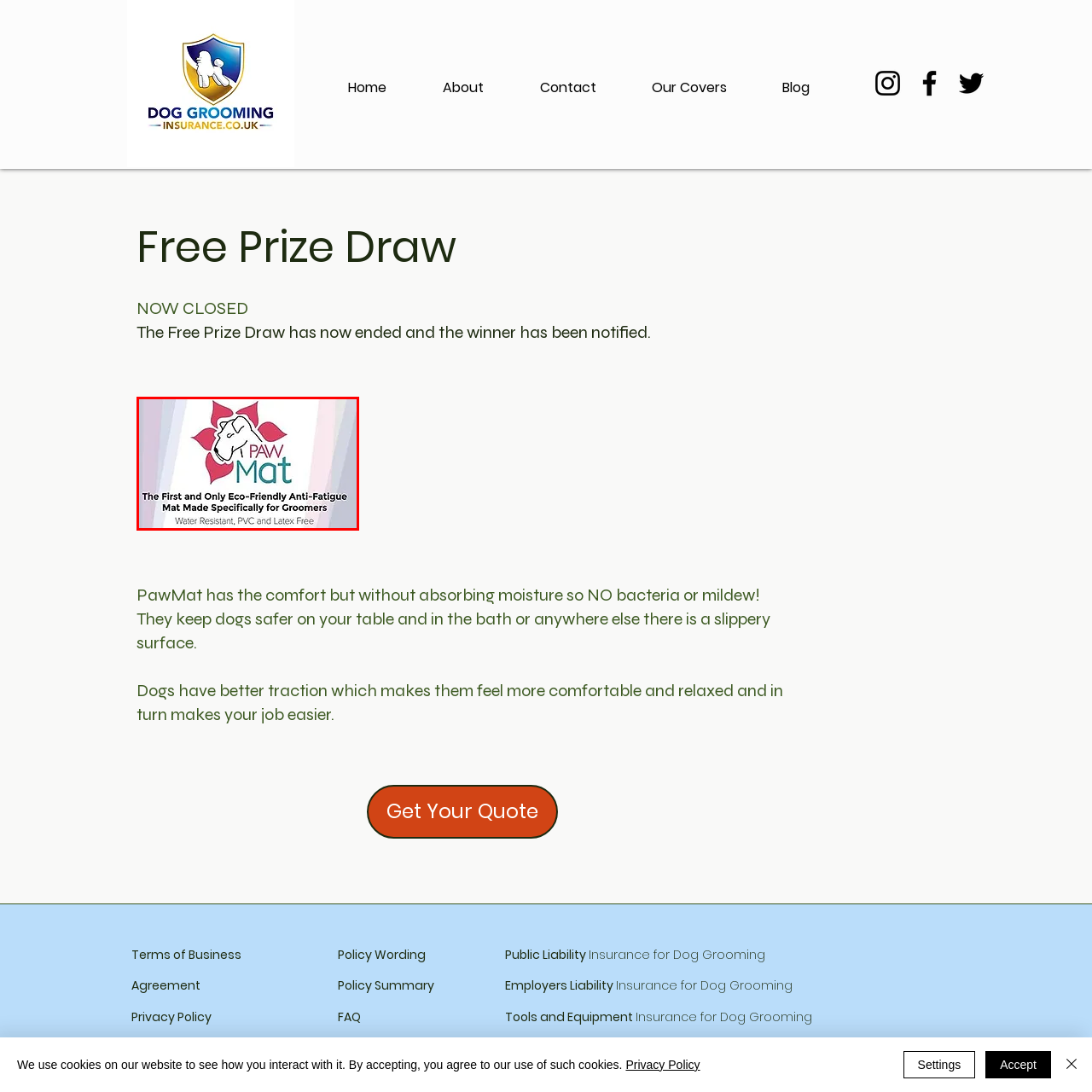Observe the image segment inside the red bounding box and answer concisely with a single word or phrase: What is the mat resistant to?

Water